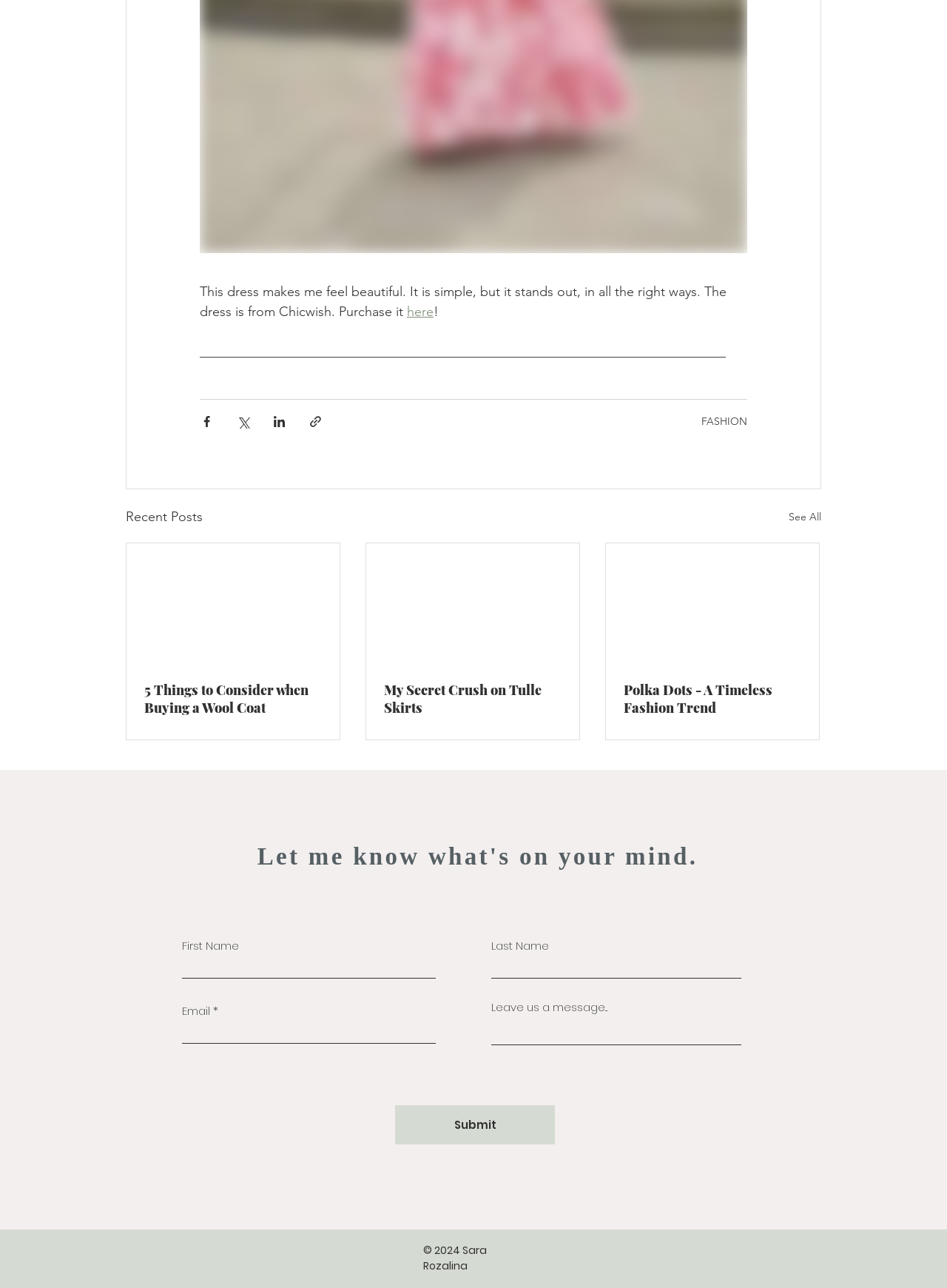What is the copyright year of the webpage?
Kindly answer the question with as much detail as you can.

At the bottom of the webpage, there is a static text element that says '© 2024 Sara Rozalina'. This indicates that the copyright year of the webpage is 2024.